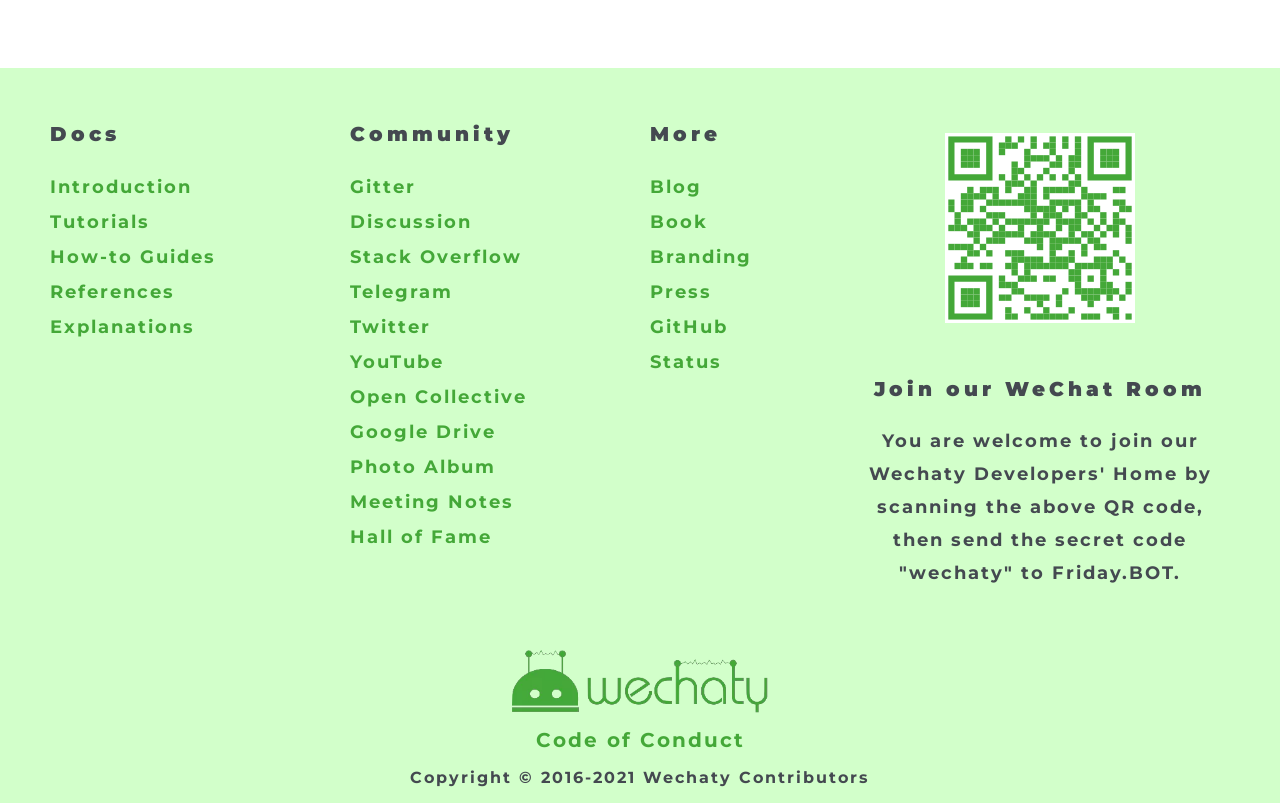Highlight the bounding box coordinates of the element you need to click to perform the following instruction: "Visit the Tutorials page."

[0.039, 0.263, 0.117, 0.29]